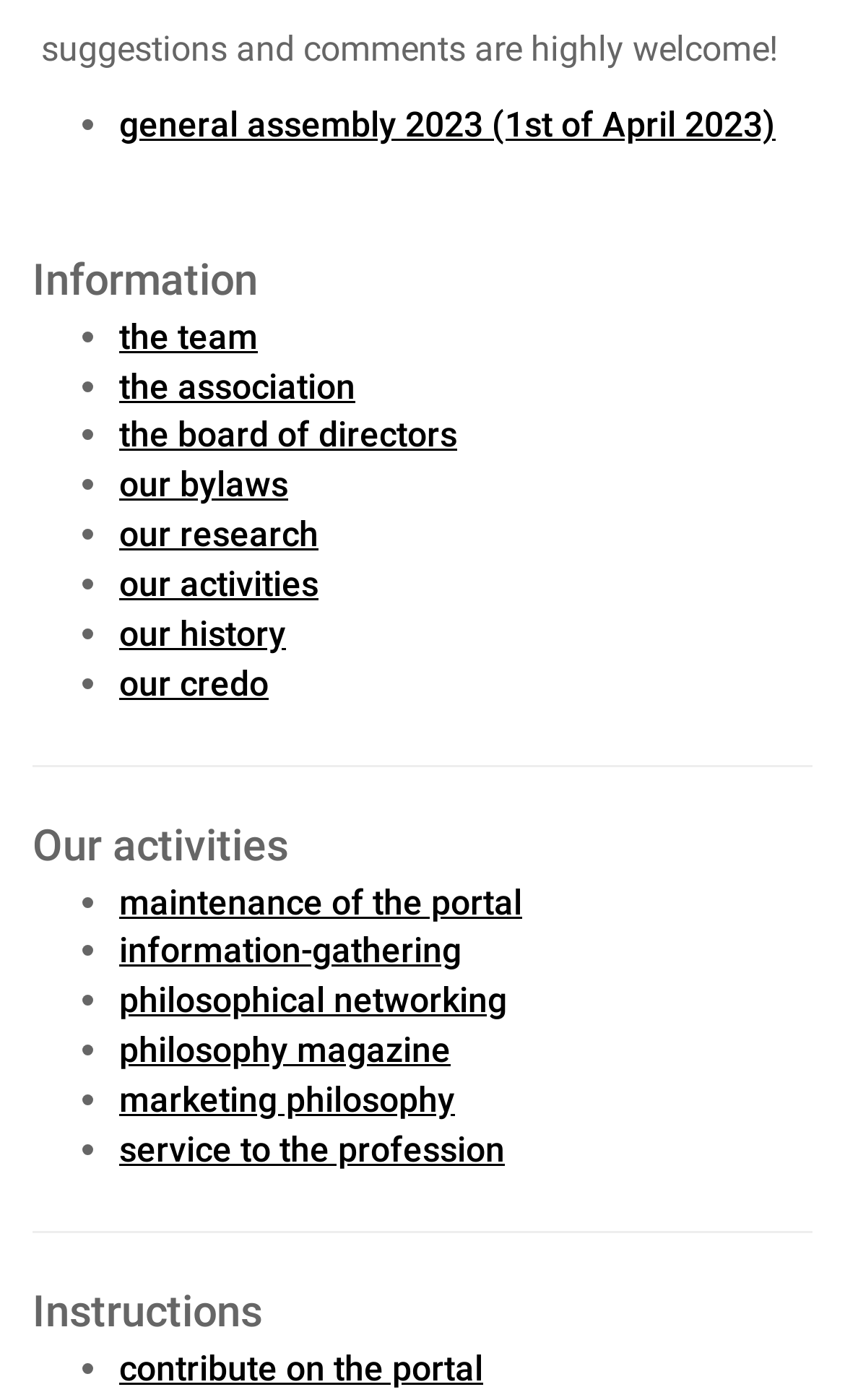What is the first link under the 'Information' heading?
By examining the image, provide a one-word or phrase answer.

general assembly 2023